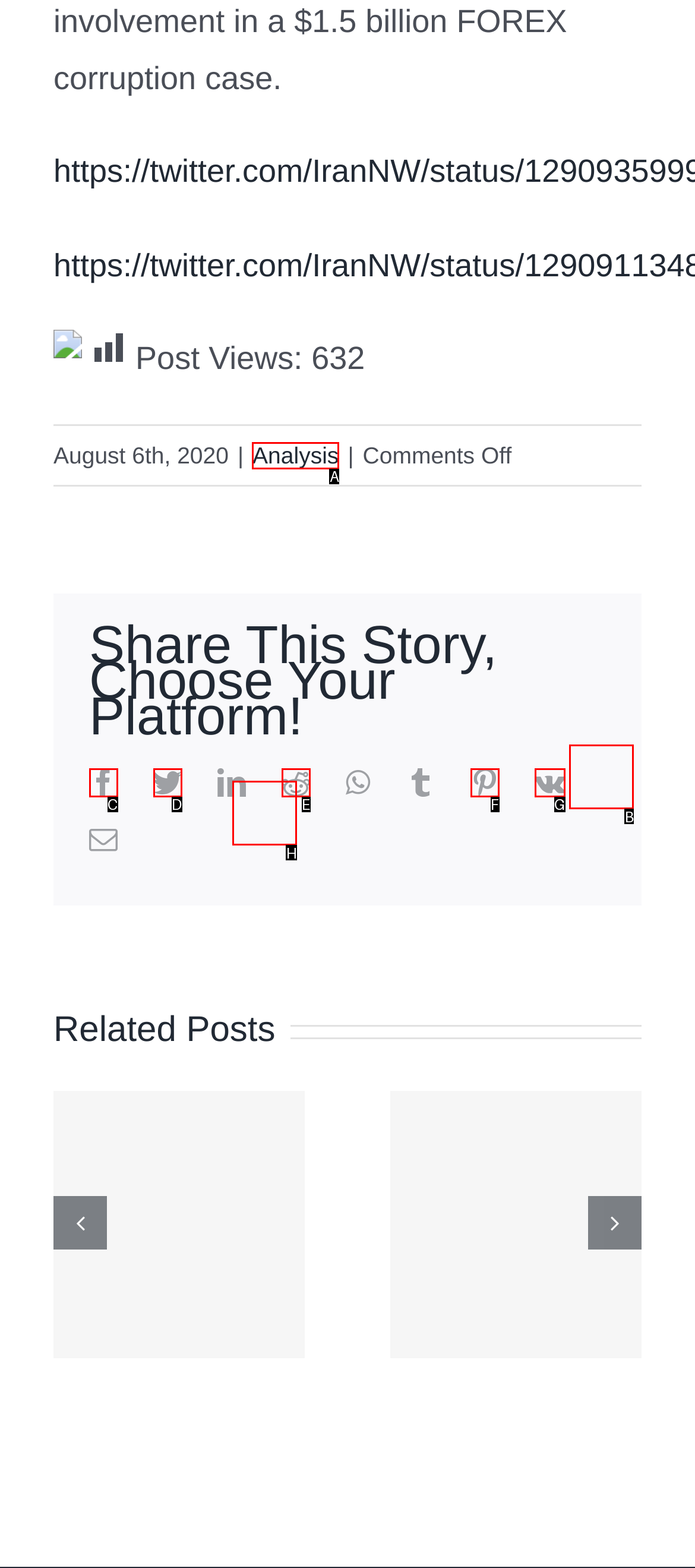To complete the task: Click on the 'Analysis' link, which option should I click? Answer with the appropriate letter from the provided choices.

A